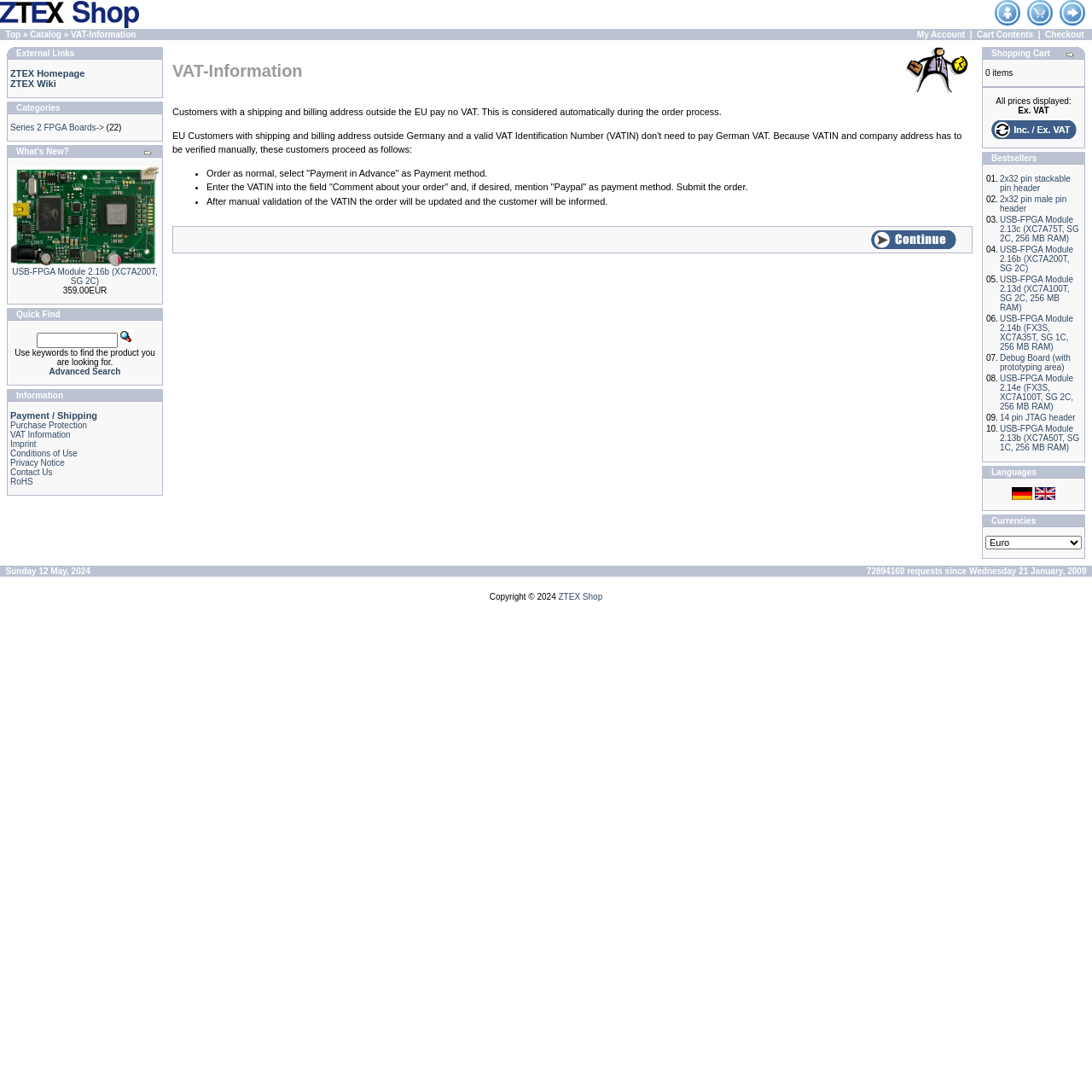Please answer the following question using a single word or phrase: 
How many external links are there in the webpage?

2